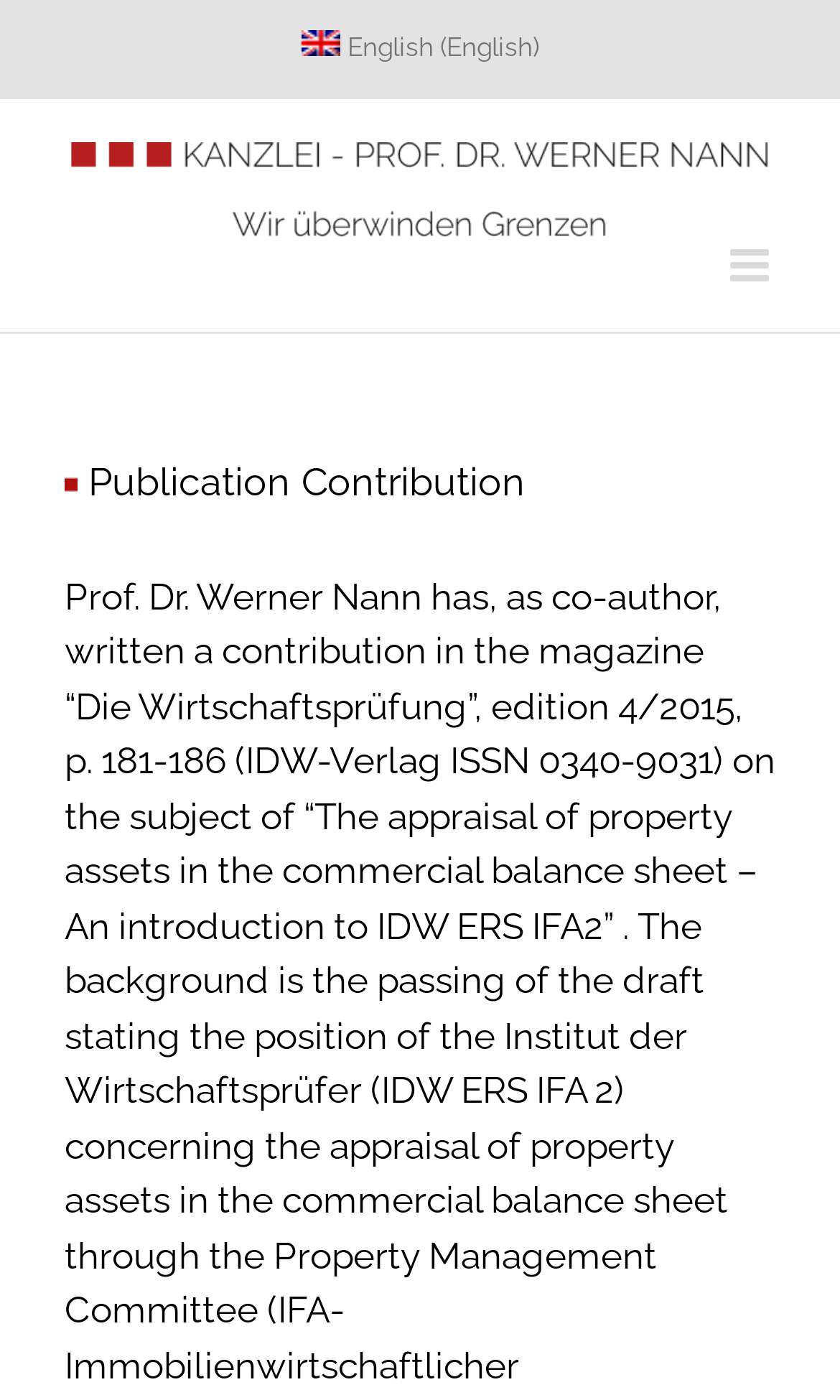Detail the features and information presented on the webpage.

The webpage appears to be a publication contribution page, specifically highlighting a contribution written by Prof. Dr. Werner Nann in the magazine "Die Wirtschaftsprüfung". 

At the top of the page, there is a secondary menu navigation bar that spans the entire width of the page. Within this navigation bar, there is a link to switch the language to English, accompanied by a small flag icon. 

To the left of the navigation bar, there is a logo for "My CMS" which is a prominent element on the page. 

On the right side of the page, near the top, there is a toggle button to expand or collapse the mobile menu, which is currently not expanded. 

Below the navigation bar and the logo, there is a prominent heading that reads "Publication Contribution", which likely serves as the title of the page.